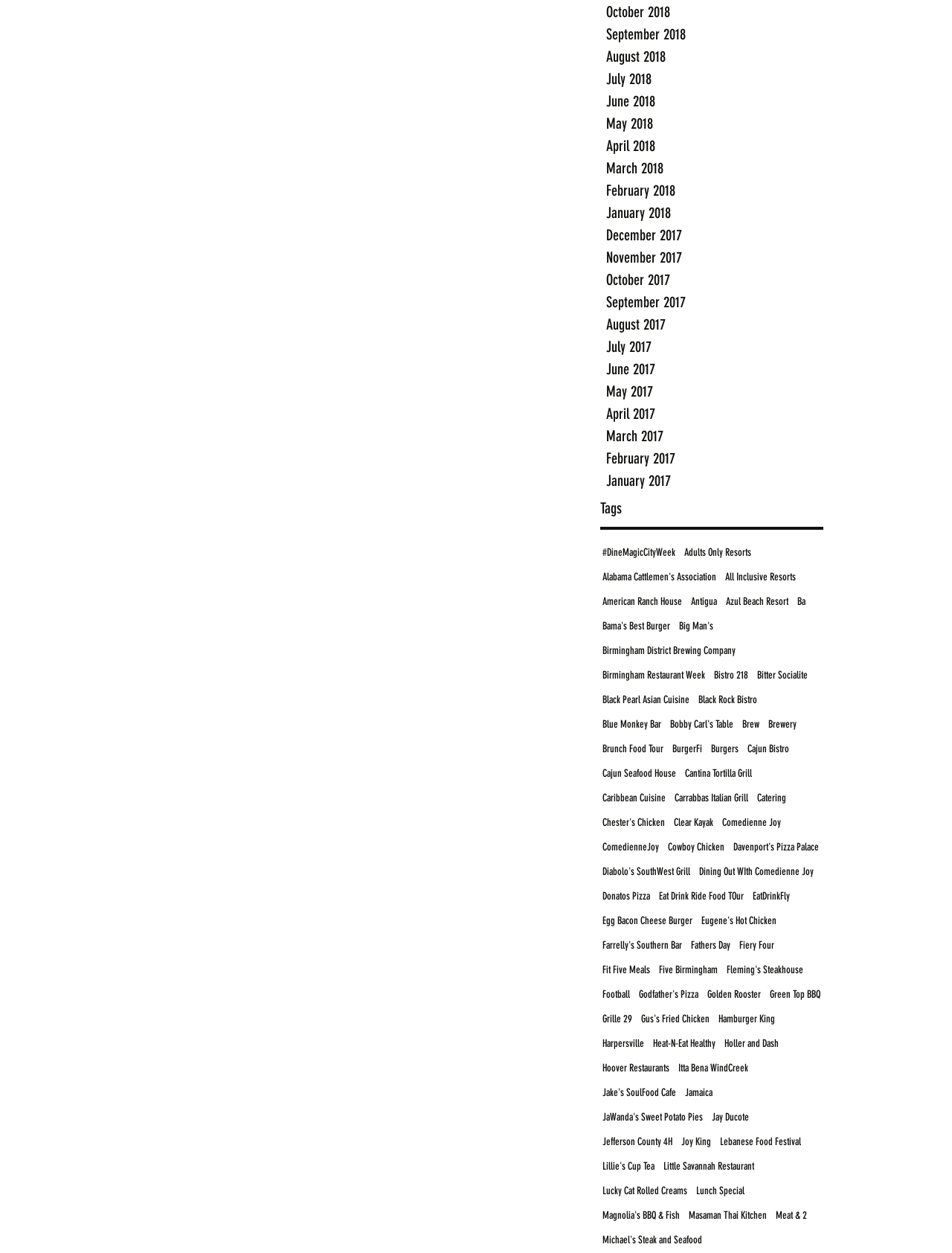Find and provide the bounding box coordinates for the UI element described here: "Brew". The coordinates should be given as four float numbers between 0 and 1: [left, top, right, bottom].

[0.78, 0.572, 0.798, 0.584]